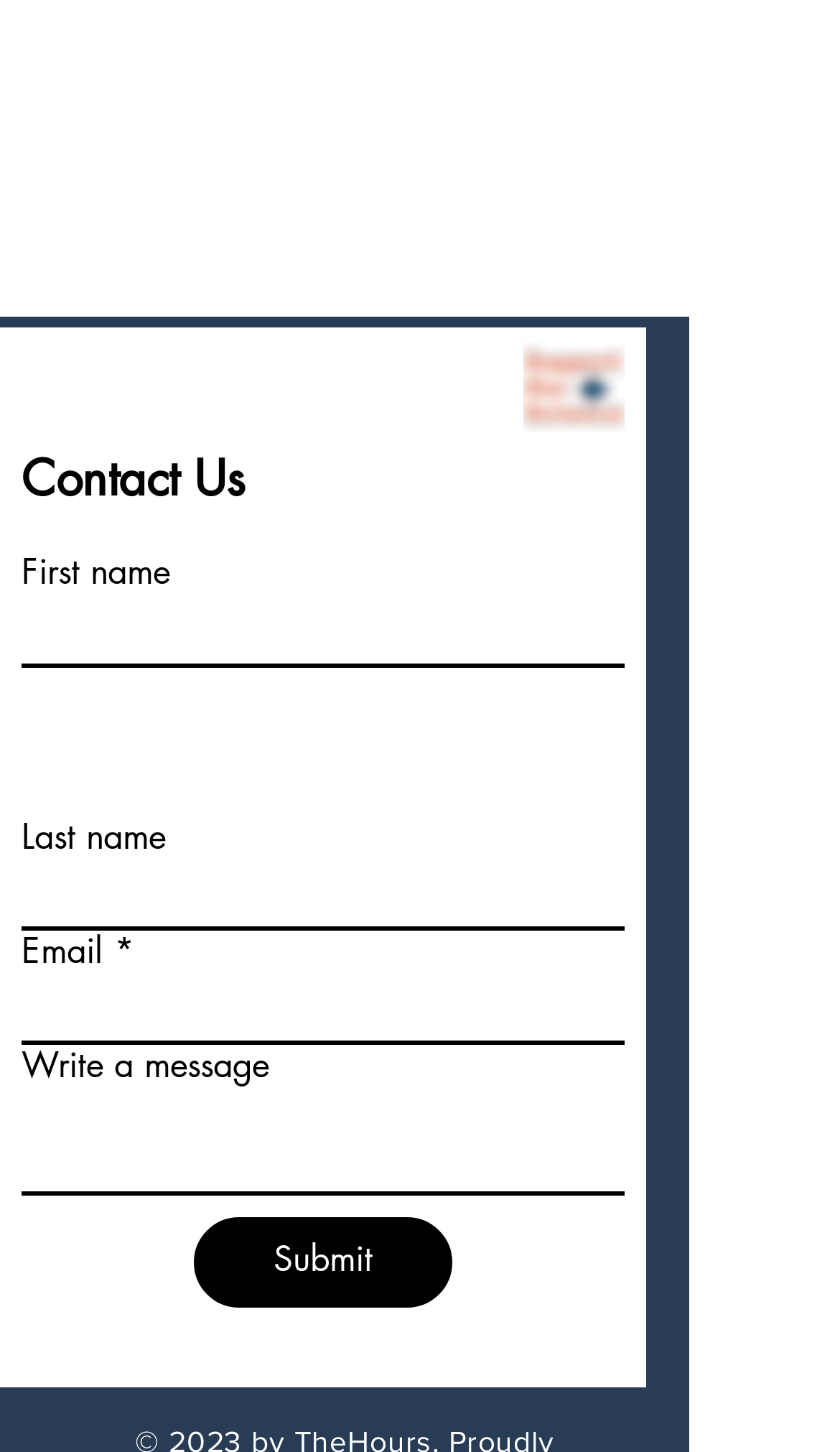Locate the bounding box coordinates of the area that needs to be clicked to fulfill the following instruction: "Enter email". The coordinates should be in the format of four float numbers between 0 and 1, namely [left, top, right, bottom].

[0.026, 0.67, 0.744, 0.719]